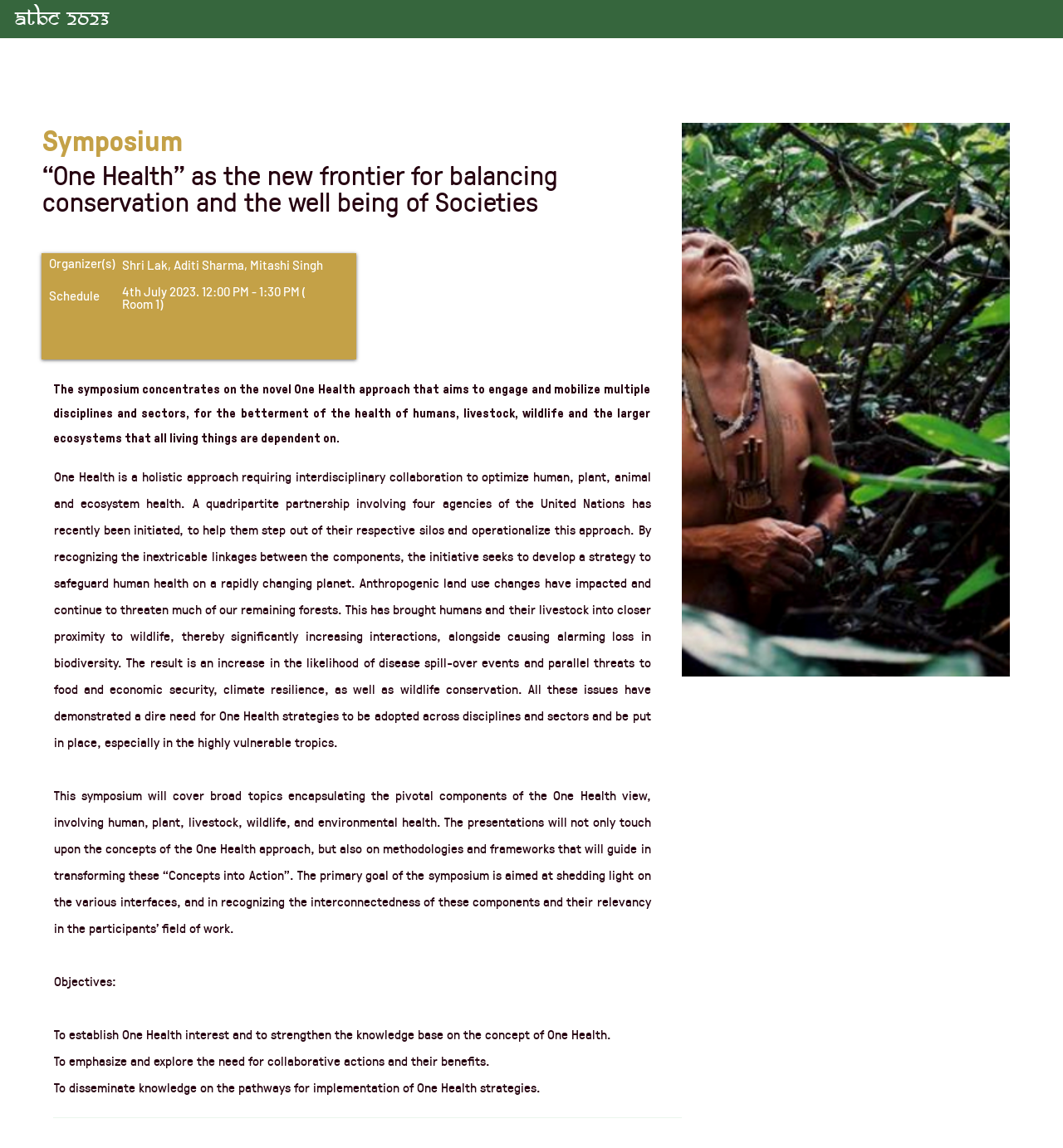Provide the bounding box coordinates for the area that should be clicked to complete the instruction: "Click on Post-conference Tours".

[0.745, 0.001, 0.885, 0.03]